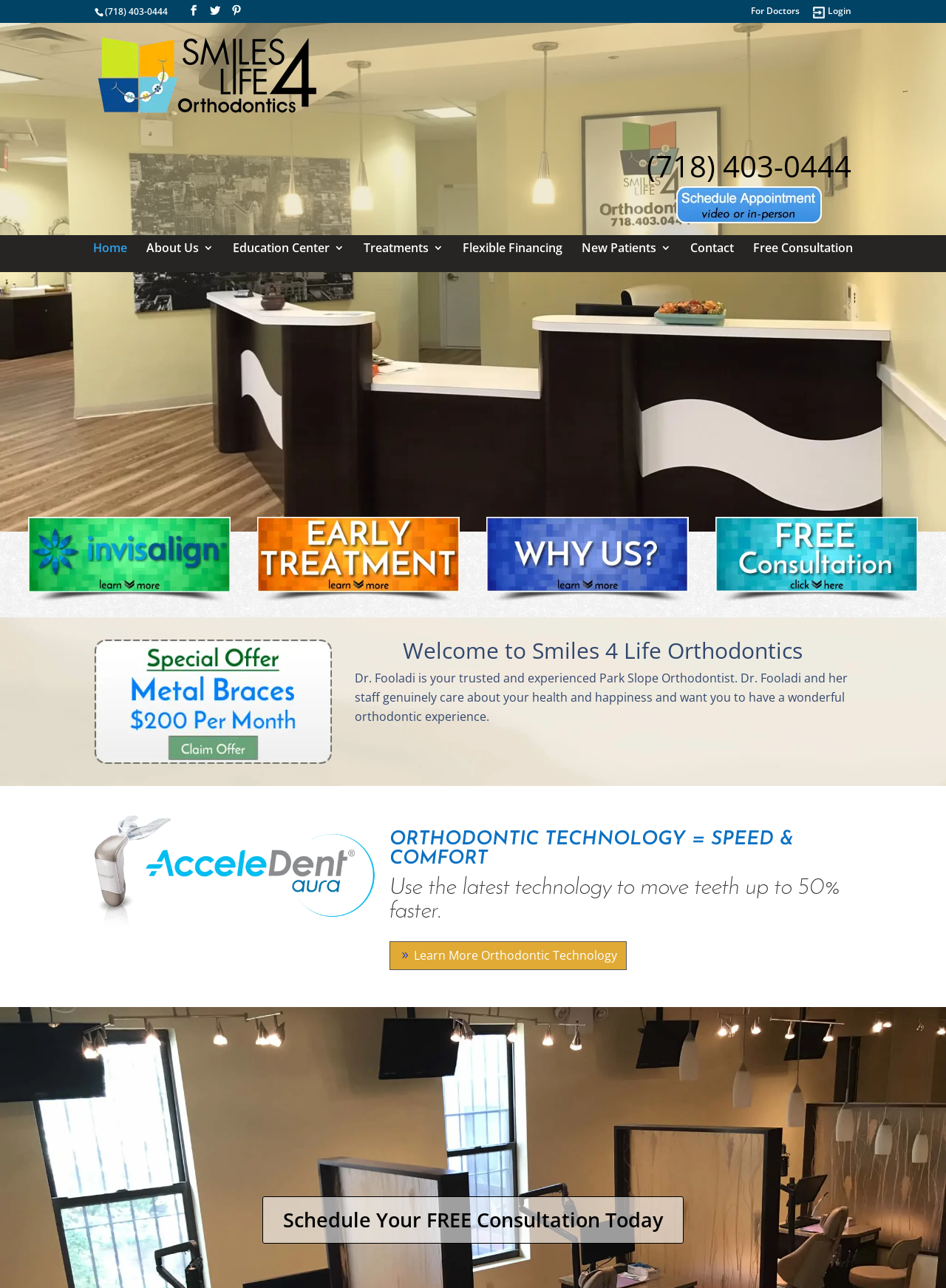Using details from the image, please answer the following question comprehensively:
What is the name of the orthodontist?

I found the name of the orthodontist by reading the text on the webpage, which says 'Dr. Fooladi is your trusted and experienced Park Slope Orthodontist'.